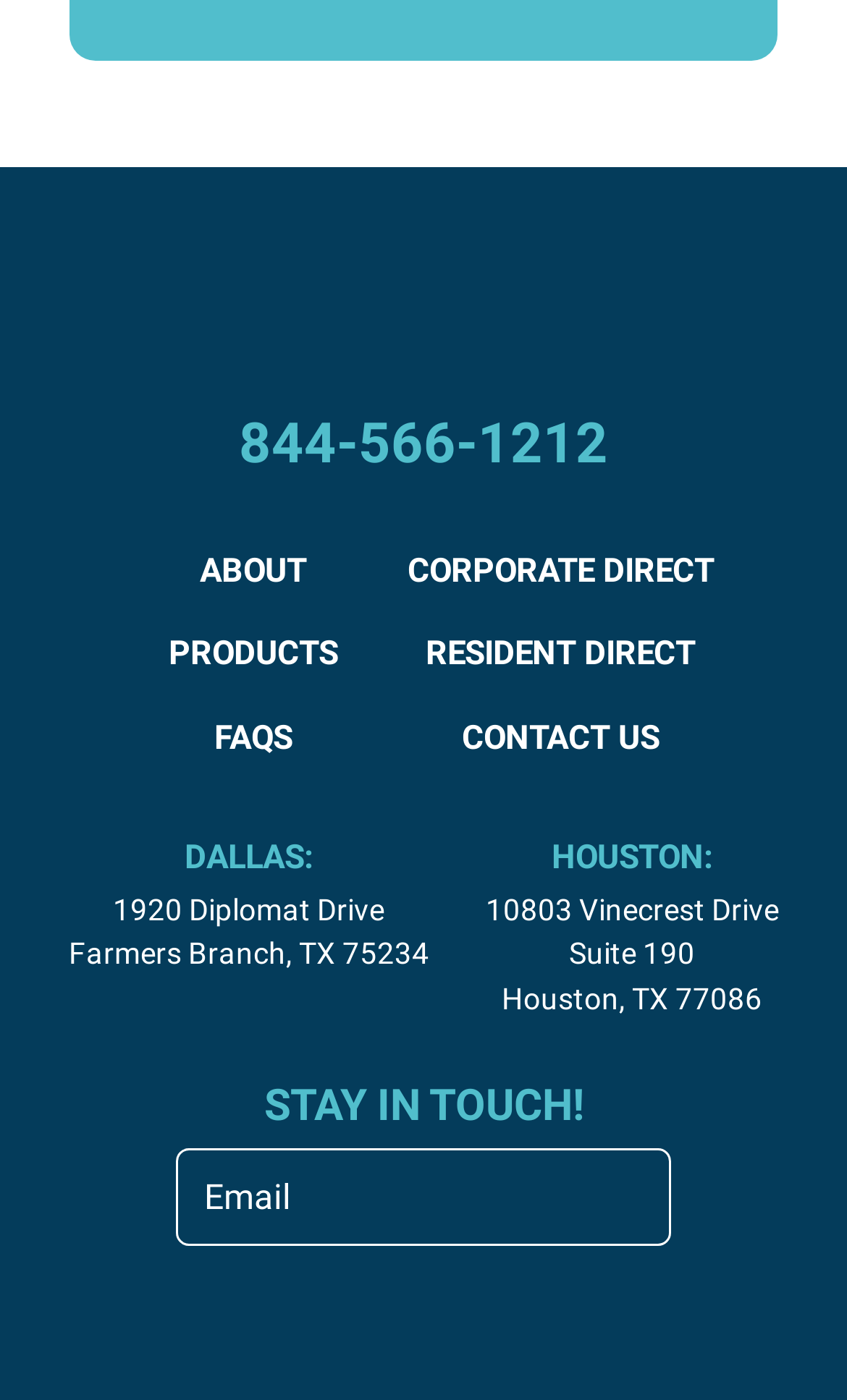Using the elements shown in the image, answer the question comprehensively: What is the company's phone number?

The phone number can be found in the top section of the webpage, where it is listed as a link with the text '844-566-1212'.